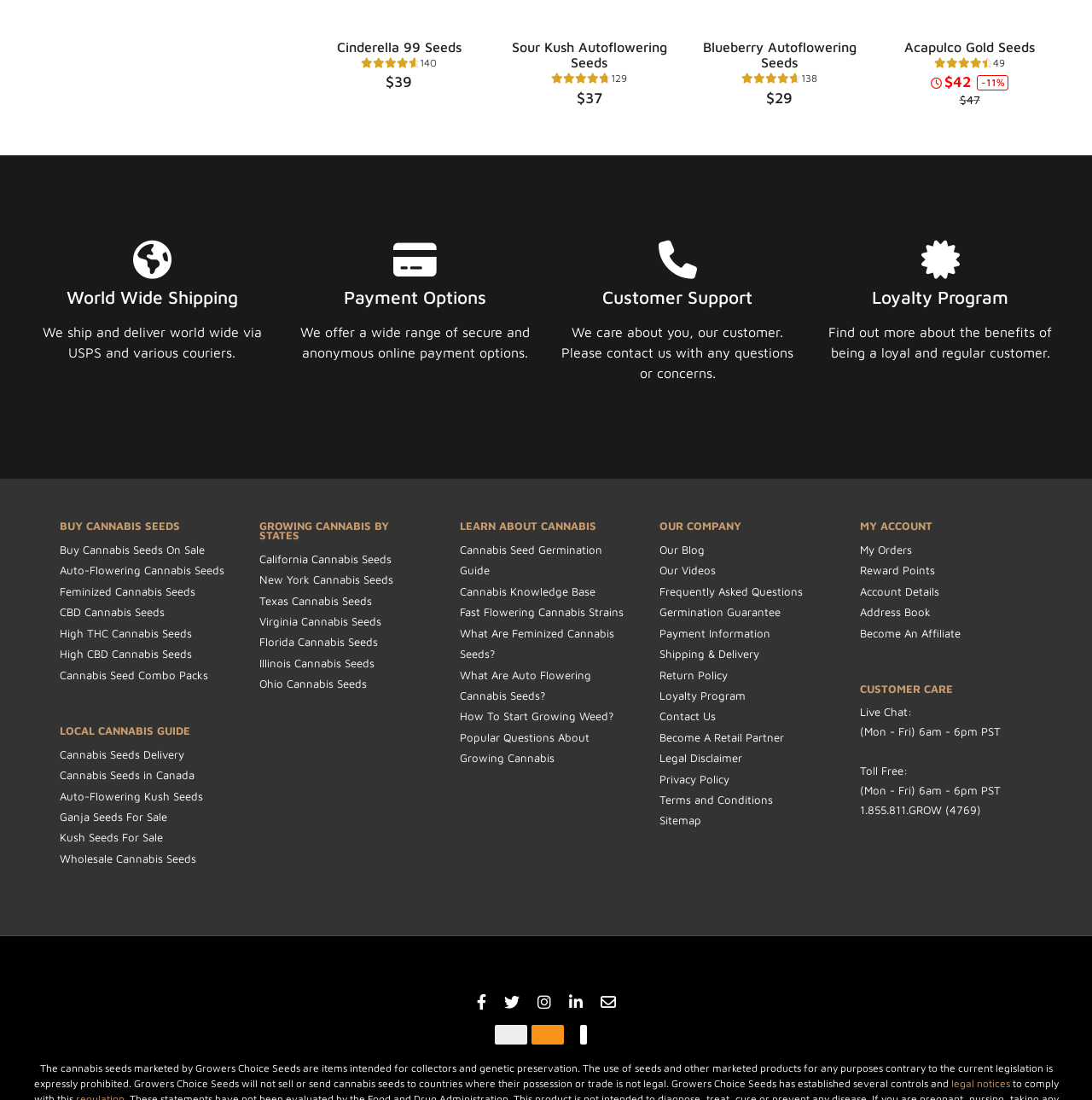Identify the bounding box coordinates of the area you need to click to perform the following instruction: "Click on the 'Cinderella 99 Seeds' link".

[0.292, 0.035, 0.438, 0.05]